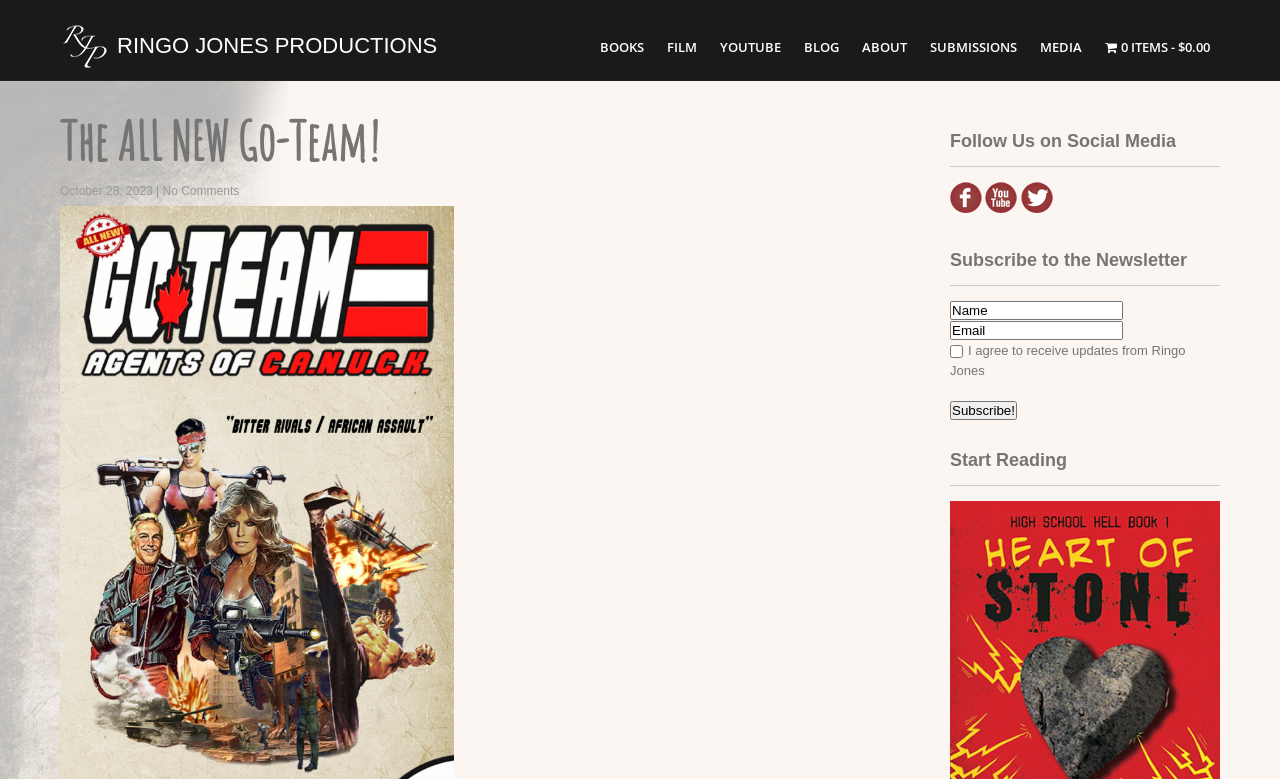Detail the webpage's structure and highlights in your description.

The webpage appears to be the official website of Ringo Jones Productions, a creative production company. At the top, there is a logo image accompanied by a link, and a heading that reads "RINGO JONES PRODUCTIONS". Below this, there is a navigation menu with links to various sections, including "BOOKS", "FILM", "YOUTUBE", "BLOG", "ABOUT", "SUBMISSIONS", "MEDIA", and a shopping cart with 0 items.

The main content area is divided into three sections. The first section features a heading that reads "The ALL NEW Go-Team!" and is accompanied by a date "October 28, 2023" and a link that says "No Comments". 

To the right of this section, there is a complementary section with a heading that reads "Follow Us on Social Media" and features three social media links, each with an accompanying image.

Below this, there is another complementary section with a heading that reads "Subscribe to the Newsletter". This section contains a form with fields for name and email, a checkbox to agree to receive updates, and a "Subscribe!" button. Above the form, there is a heading that reads "Start Reading".